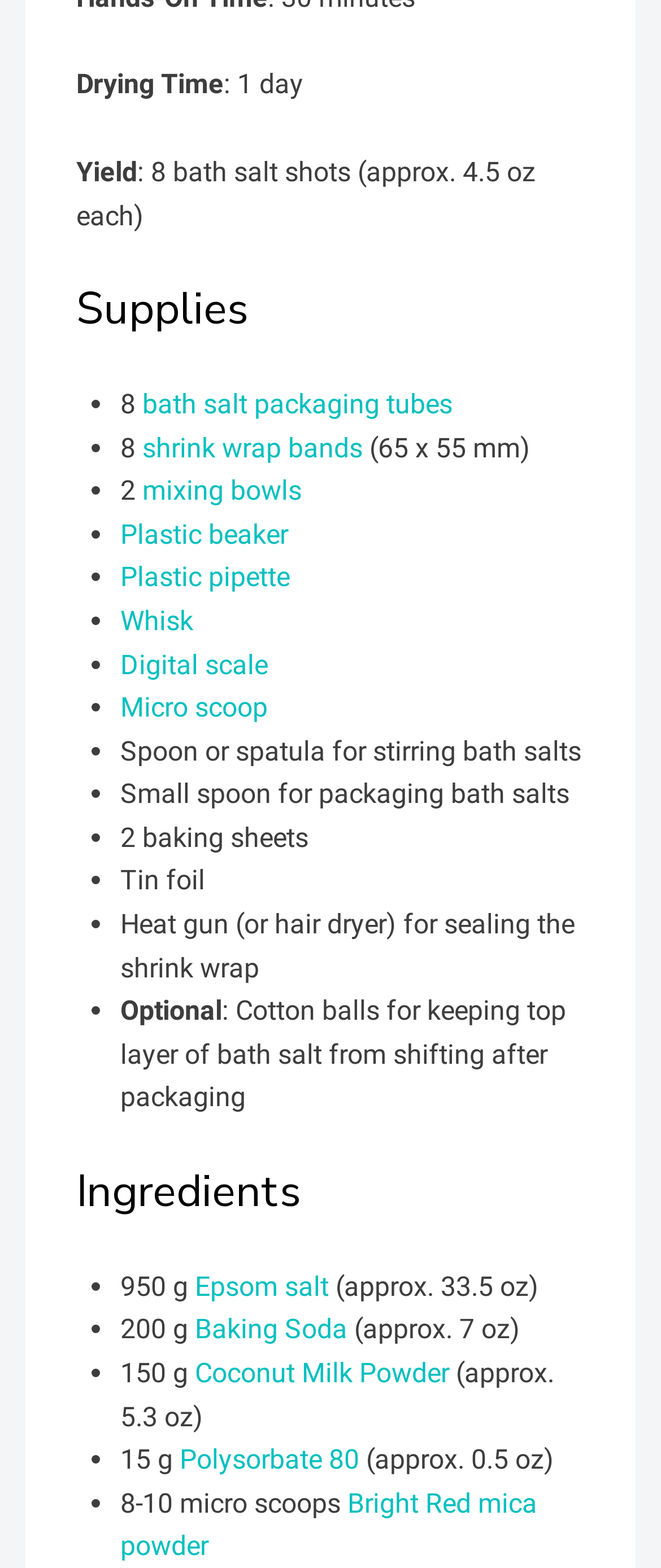How many bath salt shots can be yielded?
Use the information from the image to give a detailed answer to the question.

The answer can be found in the section at the top of the webpage, where it says 'Yield: 8 bath salt shots (approx. 4.5 oz each)'.